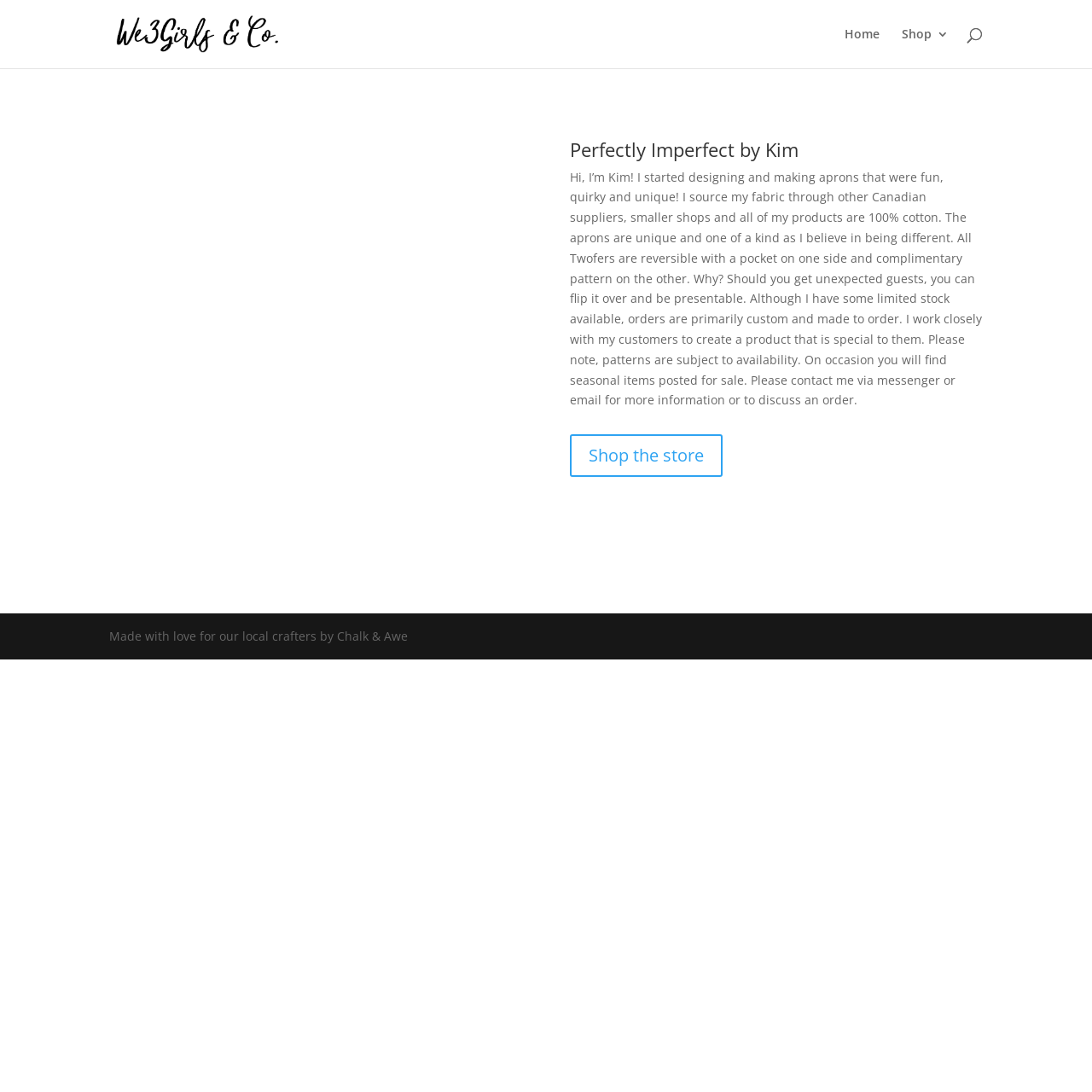Using the image as a reference, answer the following question in as much detail as possible:
What is the name of the company that supports local crafters?

I found the answer by reading the StaticText element at the bottom of the page. The text says 'Made with love for our local crafters by Chalk & Awe' which indicates that the company that supports local crafters is Chalk & Awe.